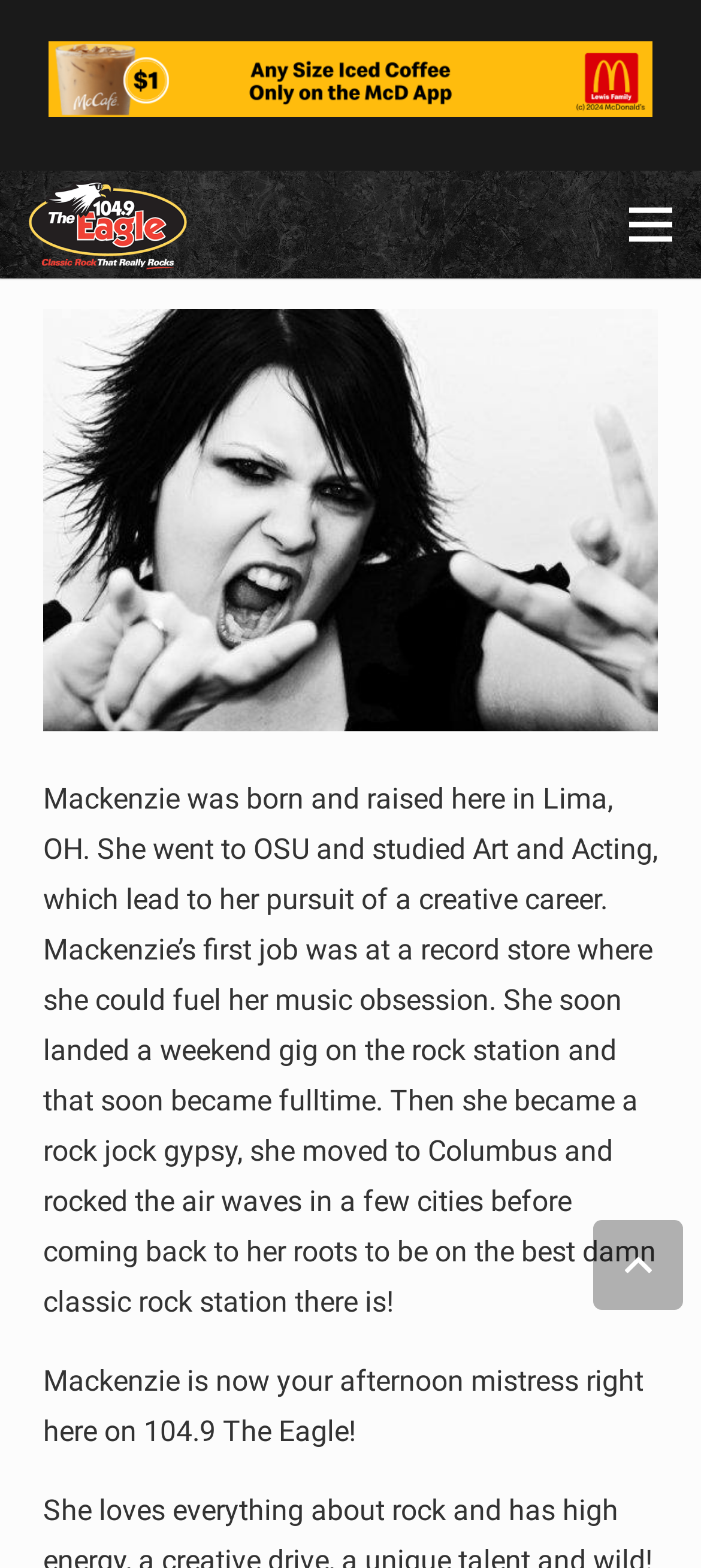What is the shape of the image on the top left?
Please answer the question as detailed as possible based on the image.

The image on the top left has a bounding box coordinate of [0.07, 0.027, 0.93, 0.074], which indicates a rectangular shape.